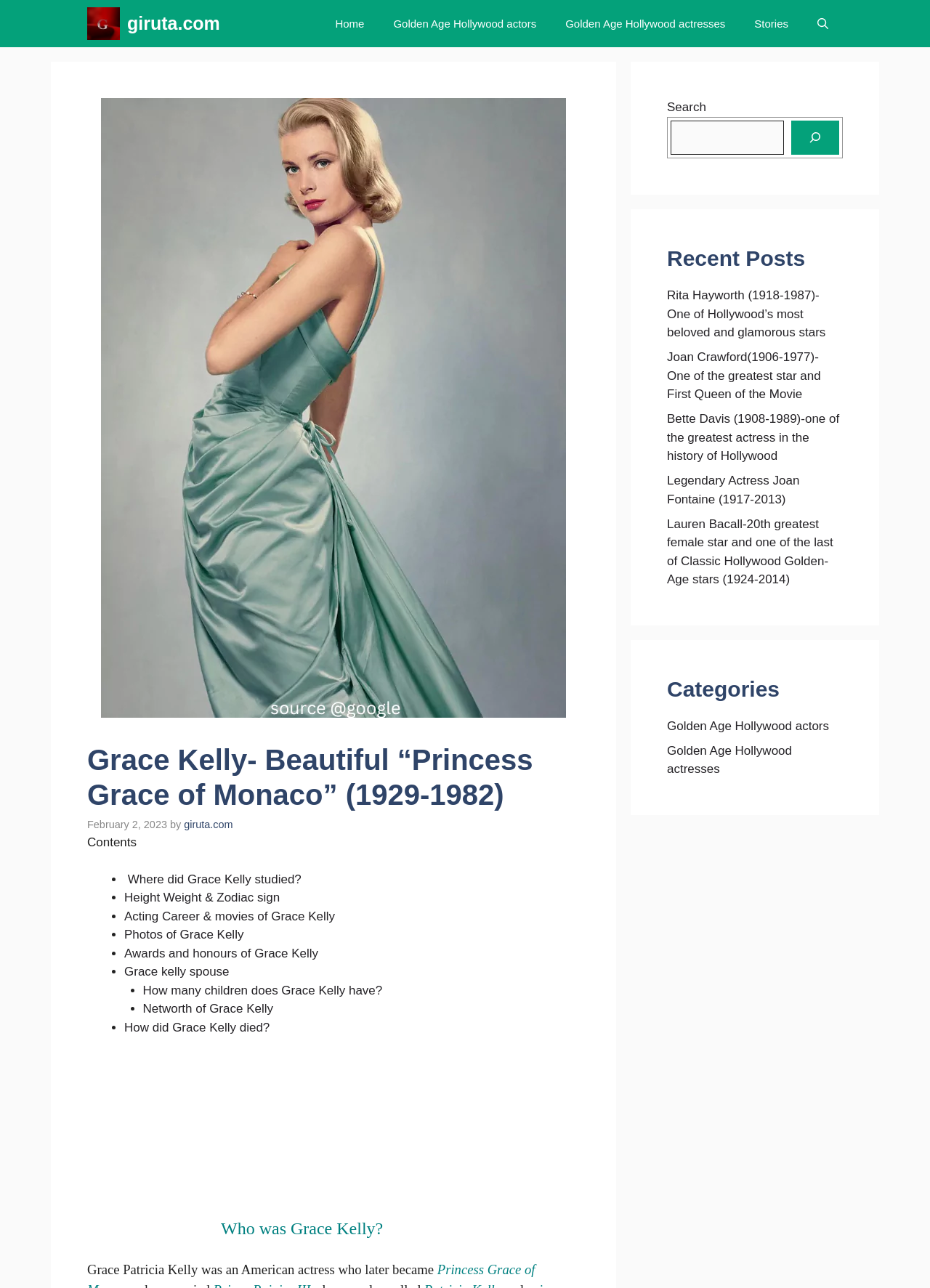Provide a short answer to the following question with just one word or phrase: How many links are in the primary navigation?

6